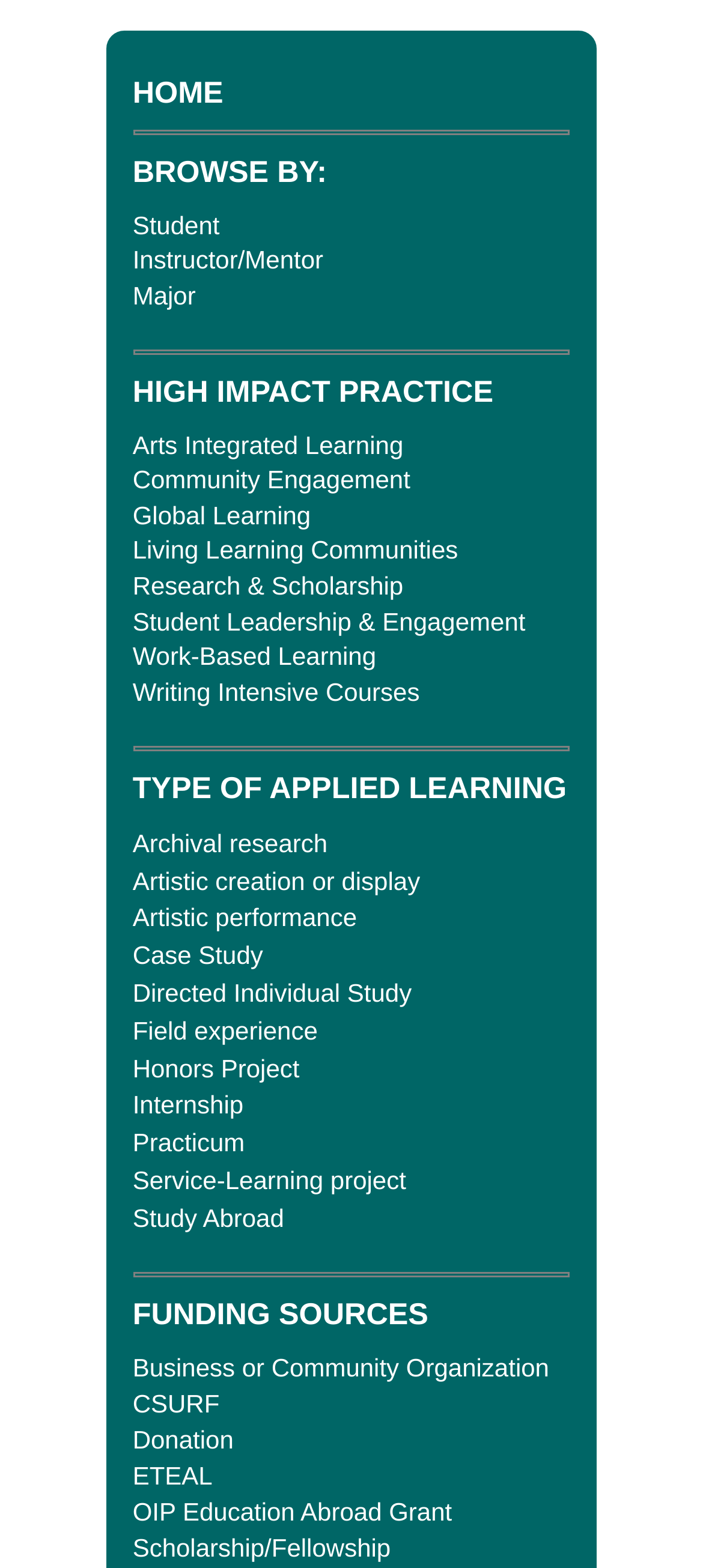From the webpage screenshot, predict the bounding box coordinates (top-left x, top-left y, bottom-right x, bottom-right y) for the UI element described here: Instructor/Mentor

[0.189, 0.157, 0.46, 0.175]